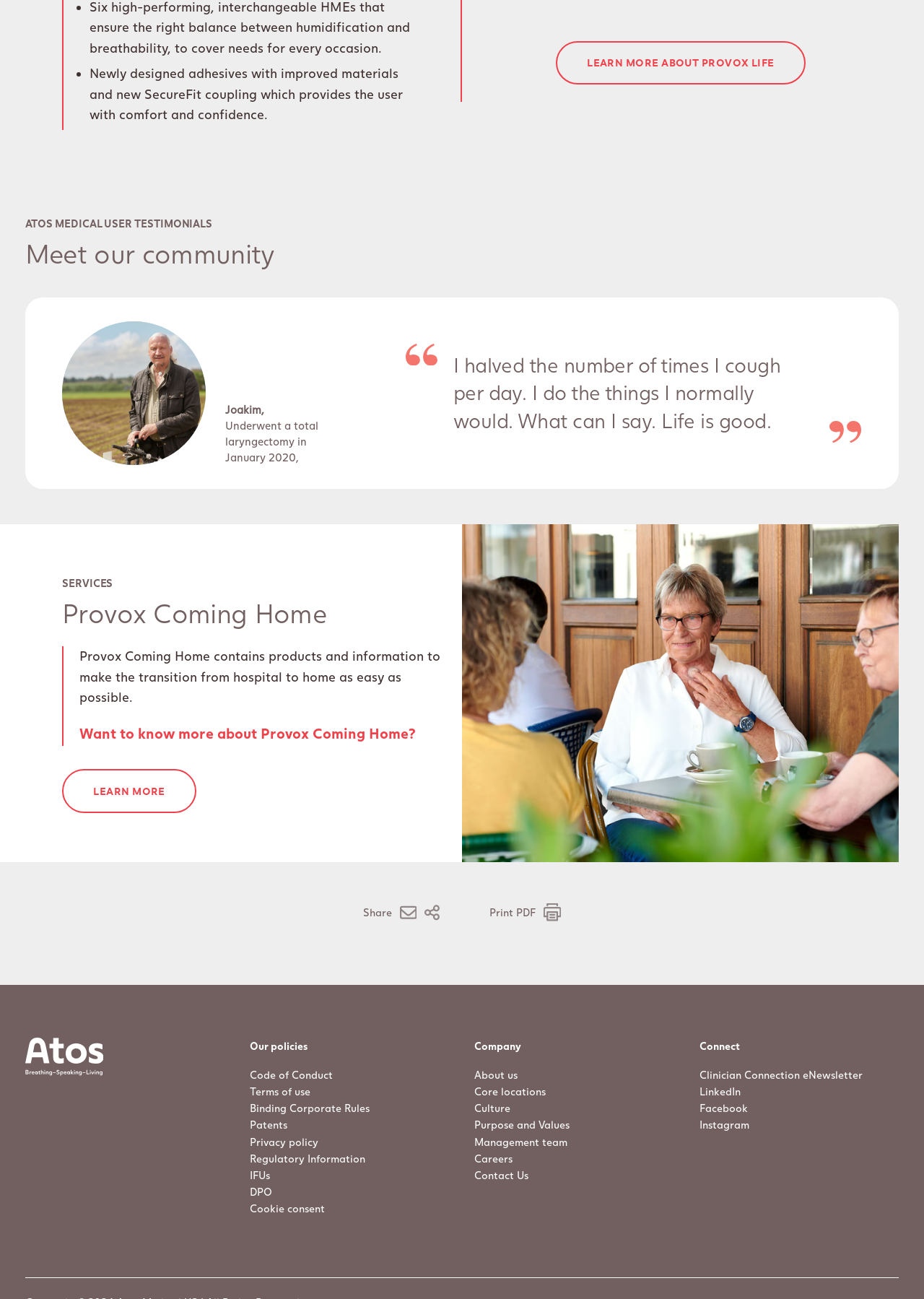Pinpoint the bounding box coordinates of the clickable element needed to complete the instruction: "View company information". The coordinates should be provided as four float numbers between 0 and 1: [left, top, right, bottom].

[0.513, 0.821, 0.73, 0.834]